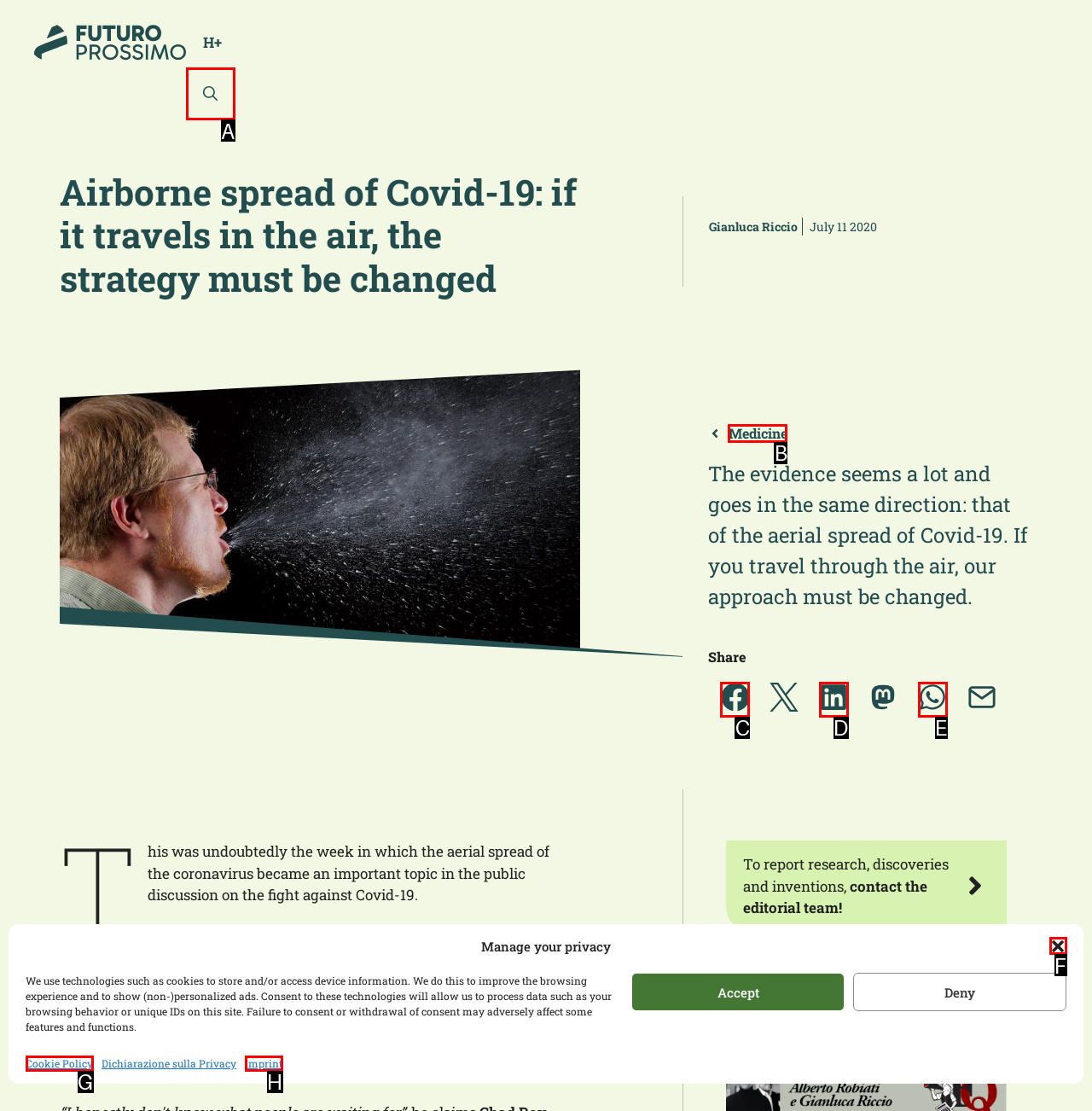Choose the HTML element that should be clicked to accomplish the task: View 'Protester Arrested at U.S. Capitol Asks: What About the First Amendment?'. Answer with the letter of the chosen option.

None